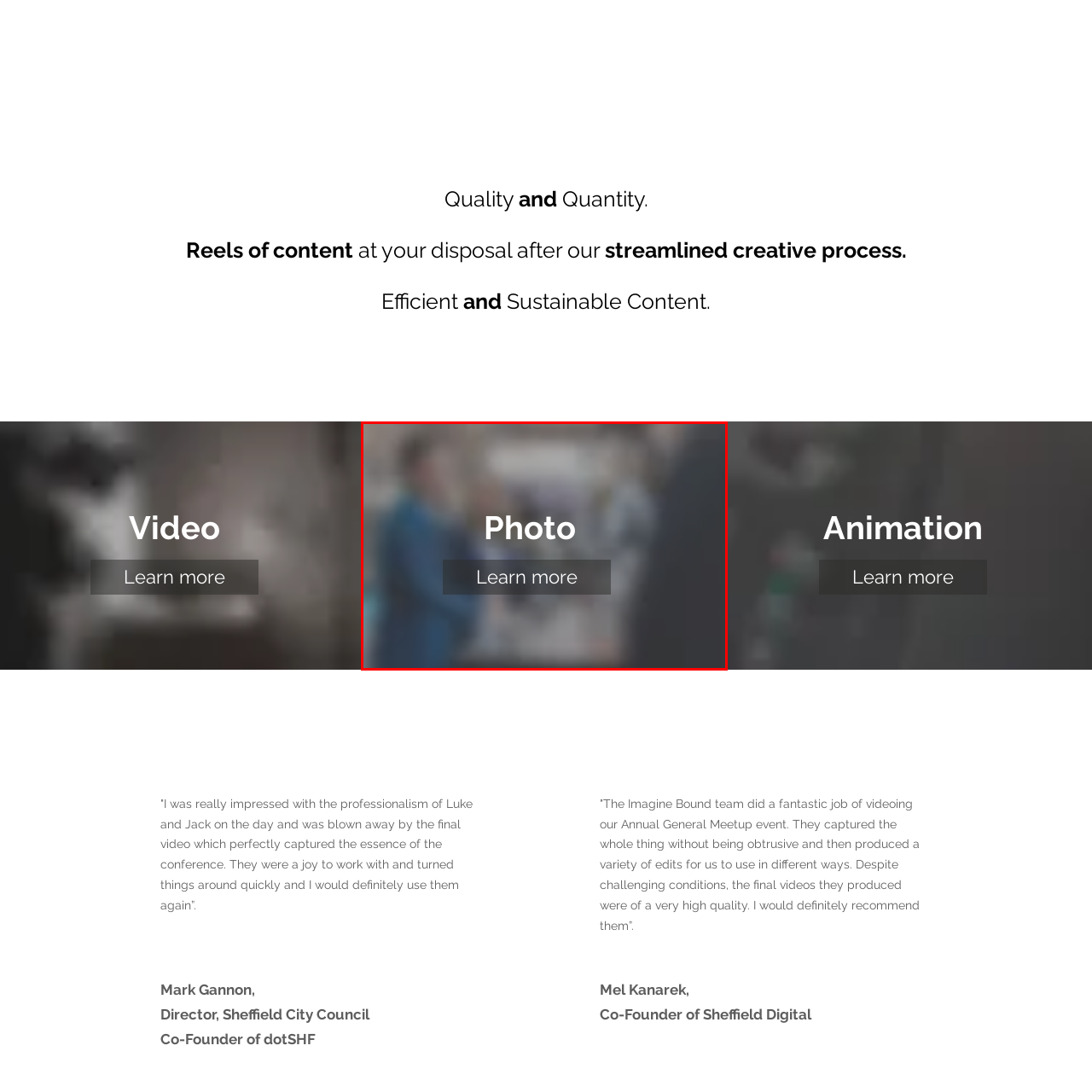Provide a detailed narrative of the image inside the red-bordered section.

This image features an engaging snapshot from a professional event, highlighting participants engaged in conversation. Central to the image is the word "Photo," emphasizing the visual capture of this moment. Beneath it, a button labeled "Learn more" invites viewers to explore additional content related to the image. The blurred background suggests a dynamic environment, potentially a conference or meeting setting, where collaboration and networking are actively taking place. The image plays a role in showcasing the quality of interactions at the event, reflecting the professionalism and energy of the participants involved.